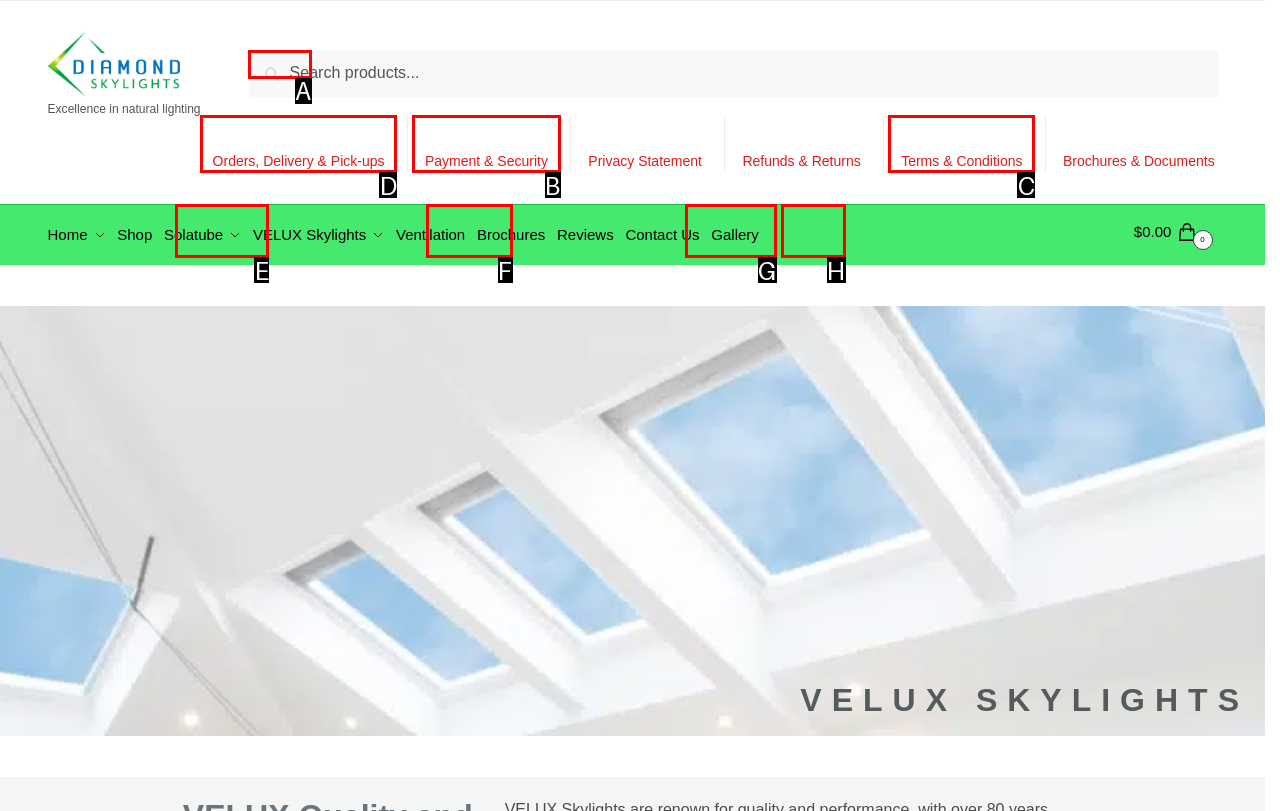Identify the appropriate choice to fulfill this task: View Orders, Delivery & Pick-ups
Respond with the letter corresponding to the correct option.

D